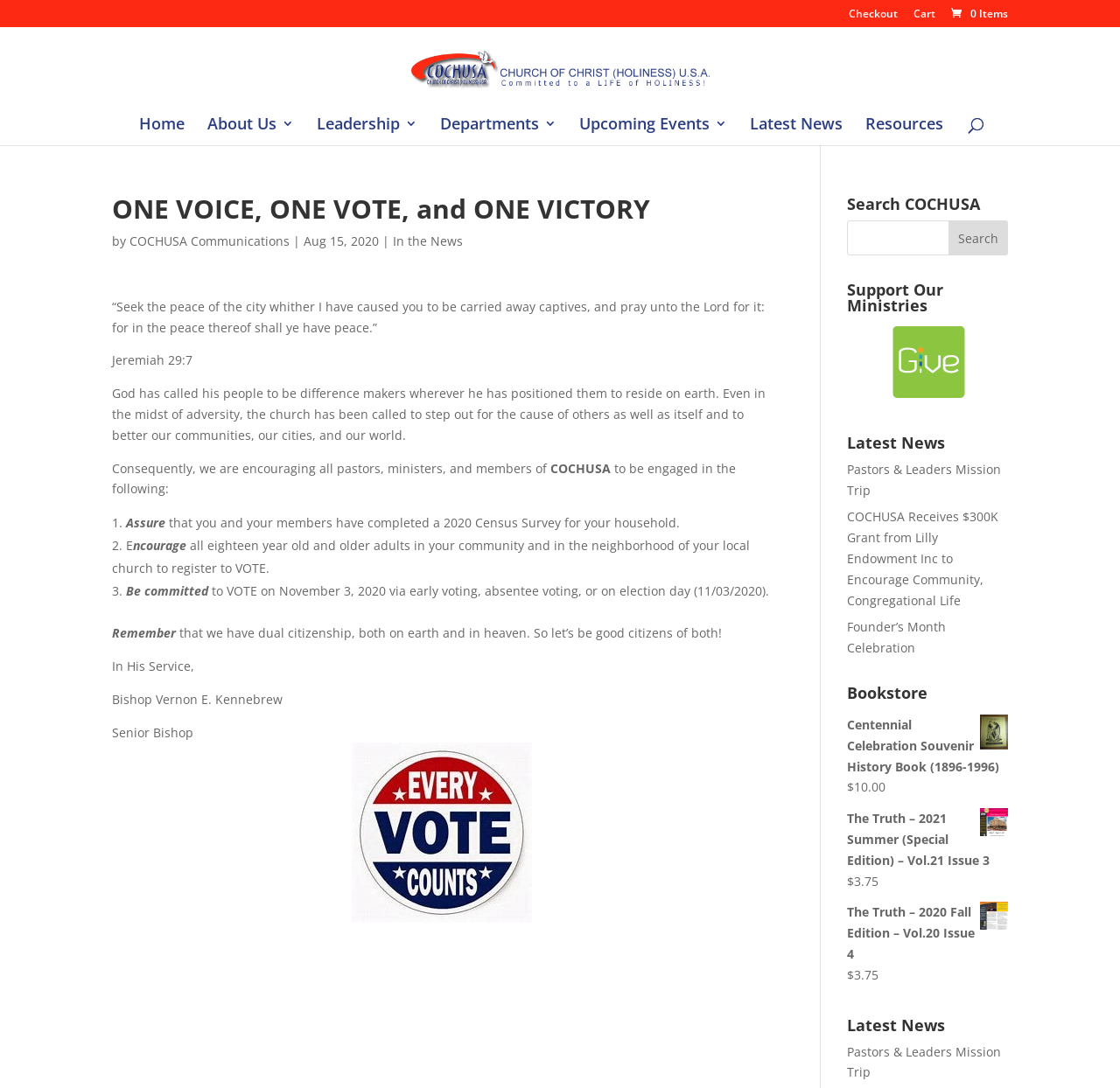Find the bounding box of the UI element described as: "Founder’s Month Celebration". The bounding box coordinates should be given as four float values between 0 and 1, i.e., [left, top, right, bottom].

[0.756, 0.569, 0.845, 0.603]